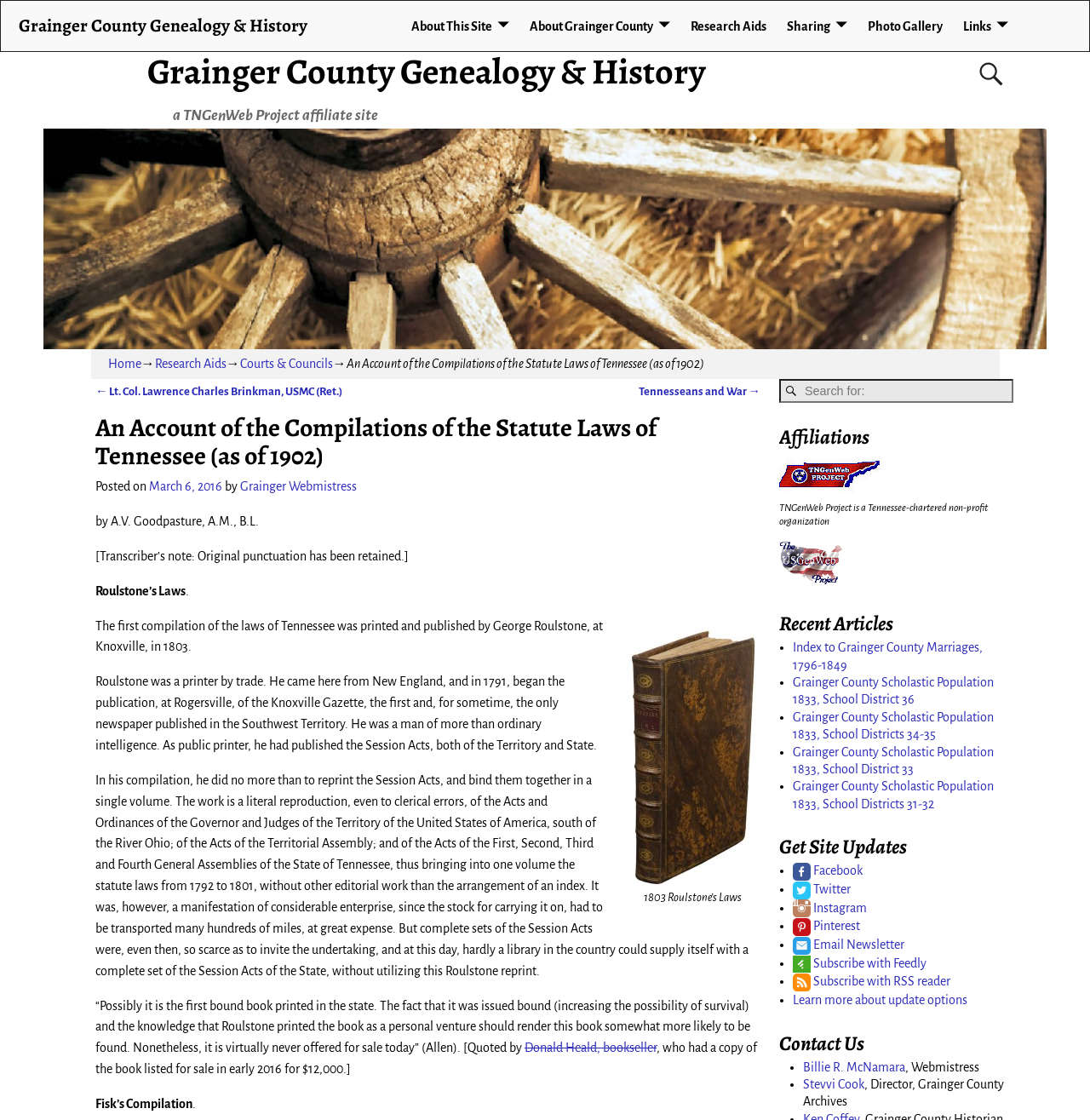Explain the contents of the webpage comprehensively.

This webpage is about Grainger County Genealogy and History, with a focus on the compilation of Tennessee's statute laws. At the top, there is a heading "Grainger County Genealogy & History" followed by a search bar. Below that, there are several links to different sections of the website, including "About This Site", "About Grainger County", "Research Aids", and more.

The main content of the page is an article titled "An Account of the Compilations of the Statute Laws of Tennessee (as of 1902)". The article discusses the first compilation of Tennessee's laws, printed and published by George Roulstone in 1803. The text describes Roulstone's background and the significance of his work, which was a literal reproduction of the Session Acts and Ordinances of the Territory of the United States of America.

The article is divided into several sections, with headings and subheadings. There are also links to related articles and resources, such as "1803 Roulstone's Laws" and "Fisk's Compilation". Additionally, there are quotes and references to other sources, including booksellers and historians.

On the right-hand side of the page, there are several sections, including "Recent Articles", "Get Site Updates", and "Affiliations". The "Recent Articles" section lists several links to other articles on the website, including "Index to Grainger County Marriages, 1796-1849" and "Grainger County Scholastic Population 1833, School District 36". The "Get Site Updates" section provides links to follow the website on social media platforms, including Facebook, Twitter, Instagram, and Pinterest. The "Affiliations" section lists links to other organizations, including TNGenWeb and USGenWeb.

Overall, the webpage is a resource for those interested in genealogy and history, particularly in Grainger County, Tennessee. It provides a wealth of information on the compilation of Tennessee's statute laws and offers links to related resources and articles.